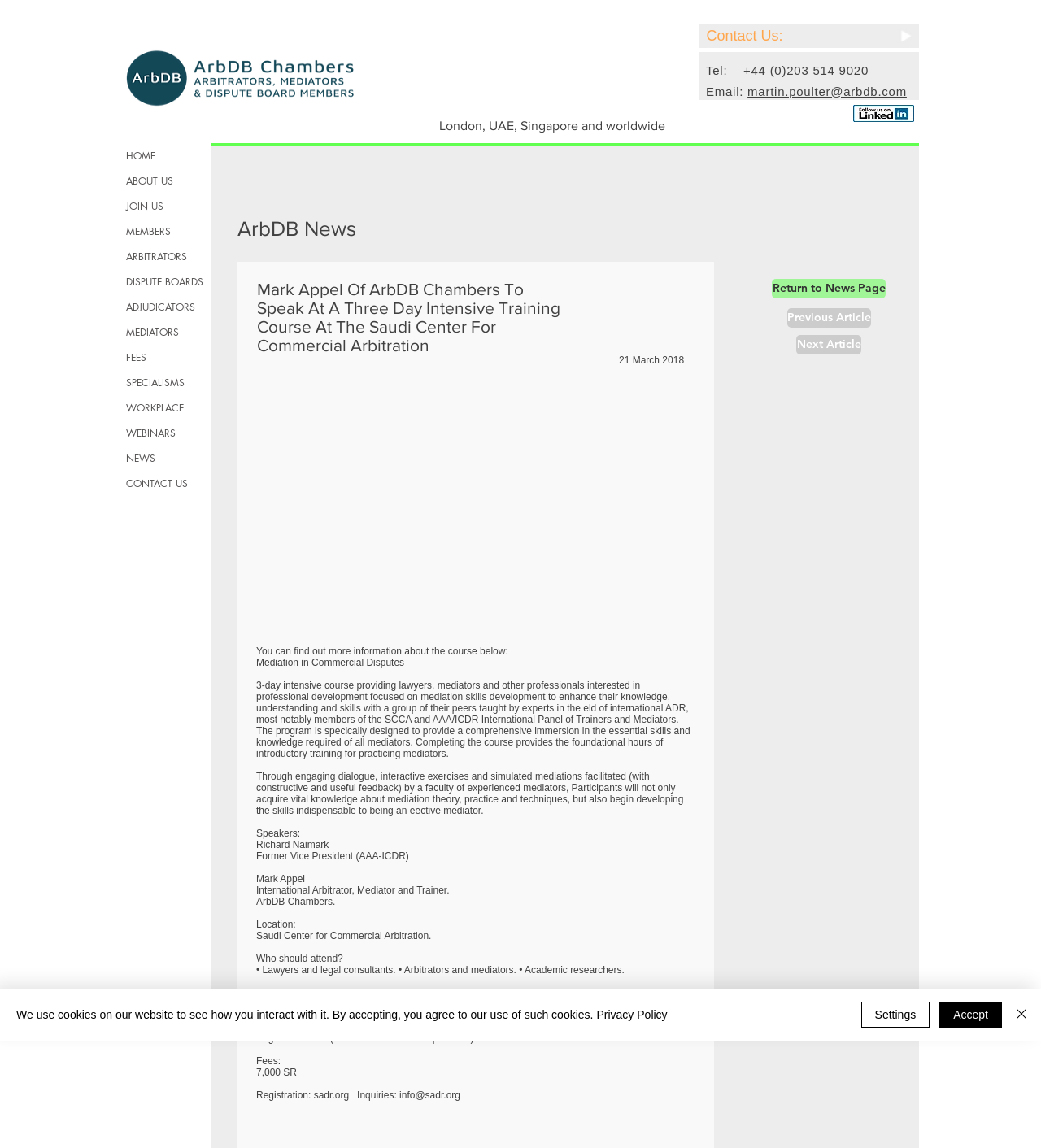Analyze the image and deliver a detailed answer to the question: What is the location of the Saudi Center for Commercial Arbitration?

I found the location by reading the text on the webpage, which mentions 'Riyadh' as the location of the Saudi Center for Commercial Arbitration, where the training course will be held.